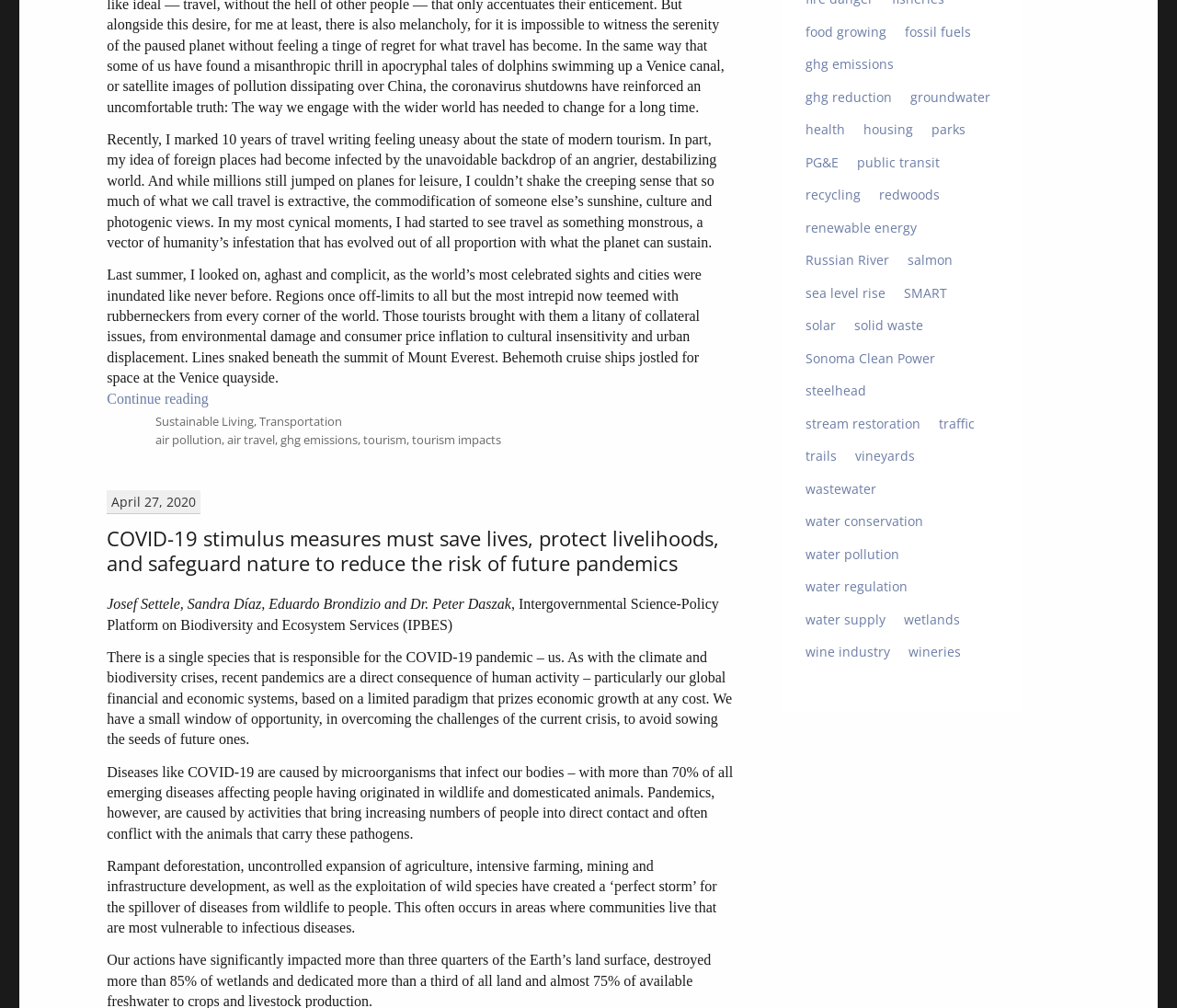Could you specify the bounding box coordinates for the clickable section to complete the following instruction: "Check the date of the post"?

[0.091, 0.486, 0.17, 0.509]